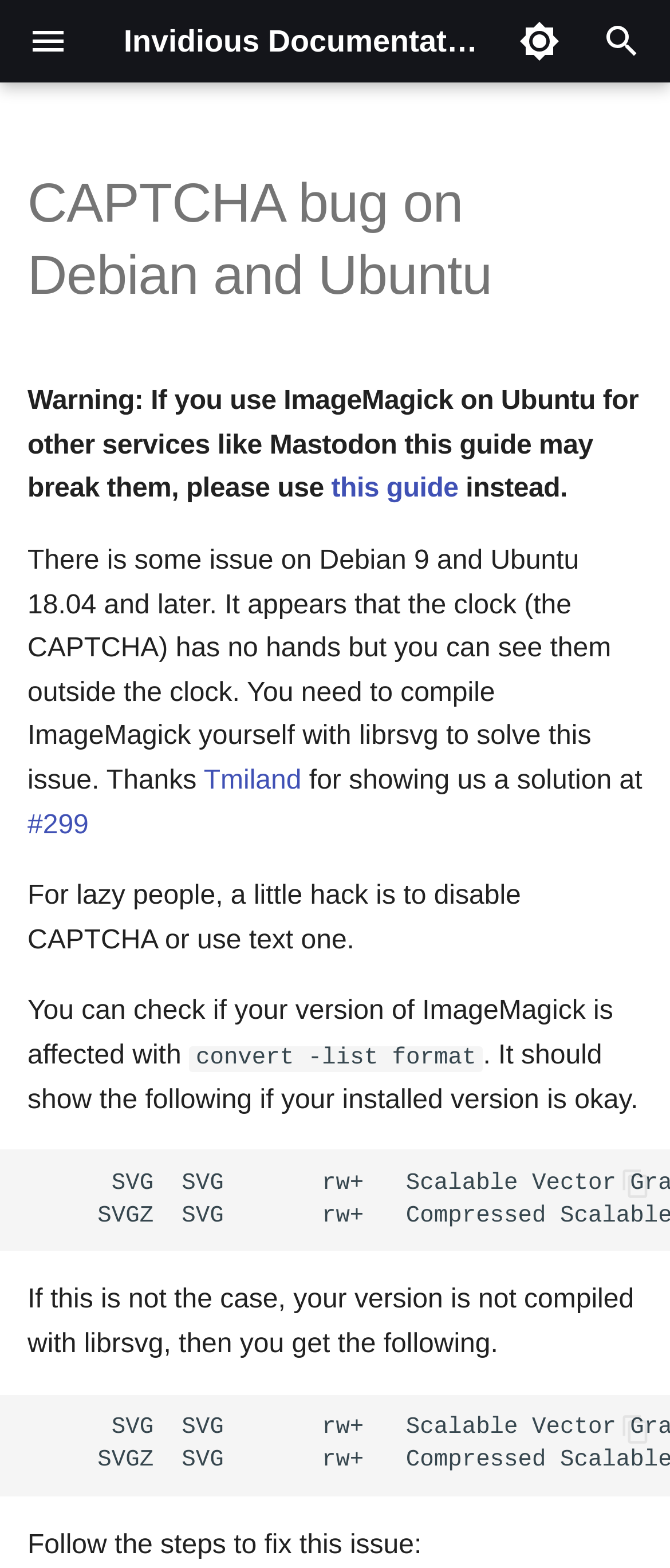Bounding box coordinates are specified in the format (top-left x, top-left y, bottom-right x, bottom-right y). All values are floating point numbers bounded between 0 and 1. Please provide the bounding box coordinate of the region this sentence describes: #299

[0.041, 0.517, 0.132, 0.535]